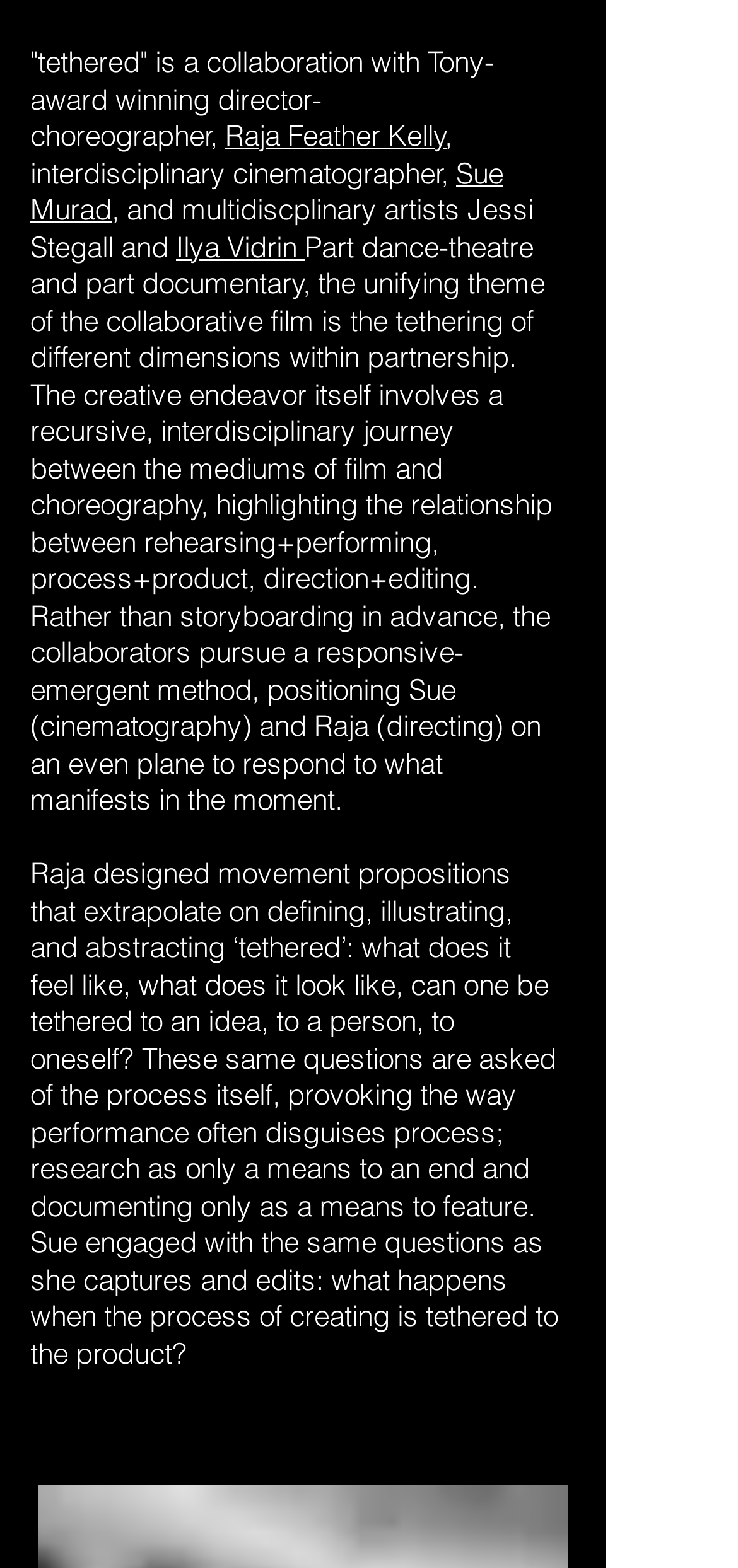Please provide the bounding box coordinate of the region that matches the element description: Raja Feather Kelly. Coordinates should be in the format (top-left x, top-left y, bottom-right x, bottom-right y) and all values should be between 0 and 1.

[0.305, 0.075, 0.605, 0.098]